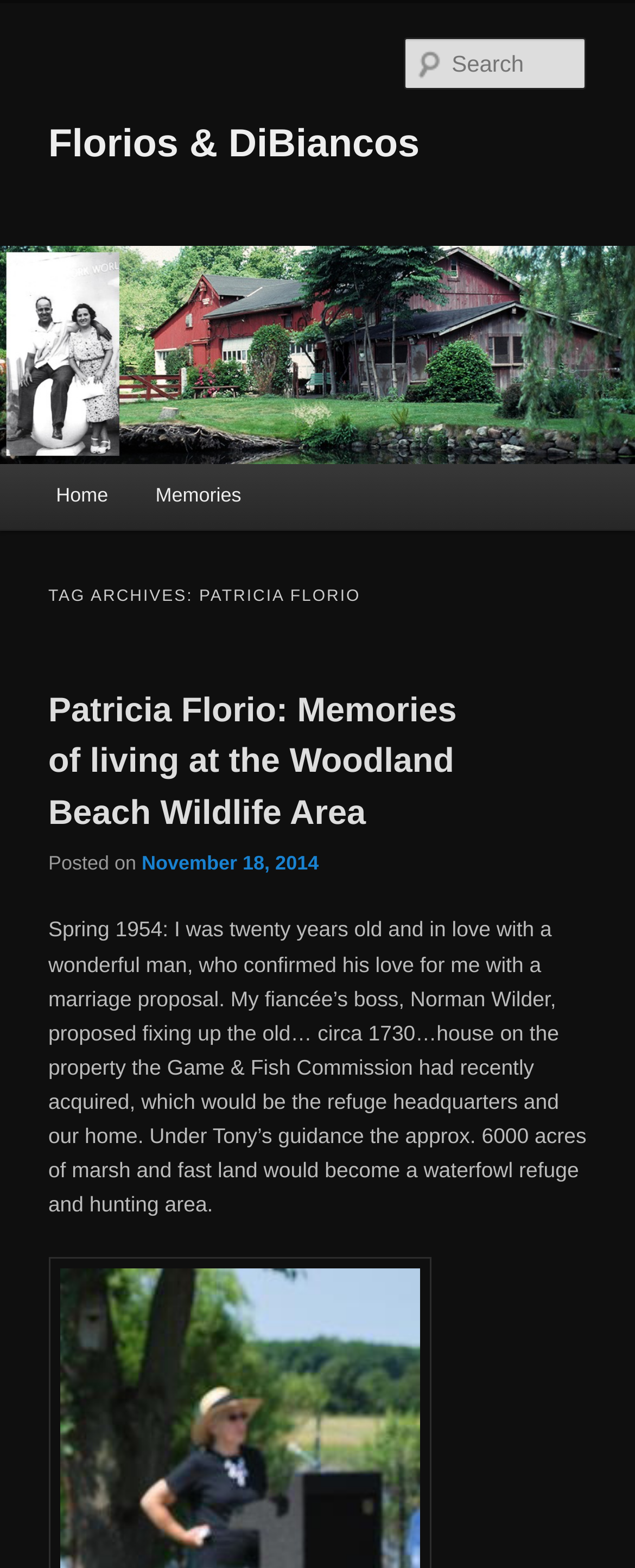Examine the image carefully and respond to the question with a detailed answer: 
What is the purpose of the search box?

I inferred this answer by looking at the textbox element with the text 'Search' which is a common UI element used for searching a website, suggesting that its purpose is to search the website.